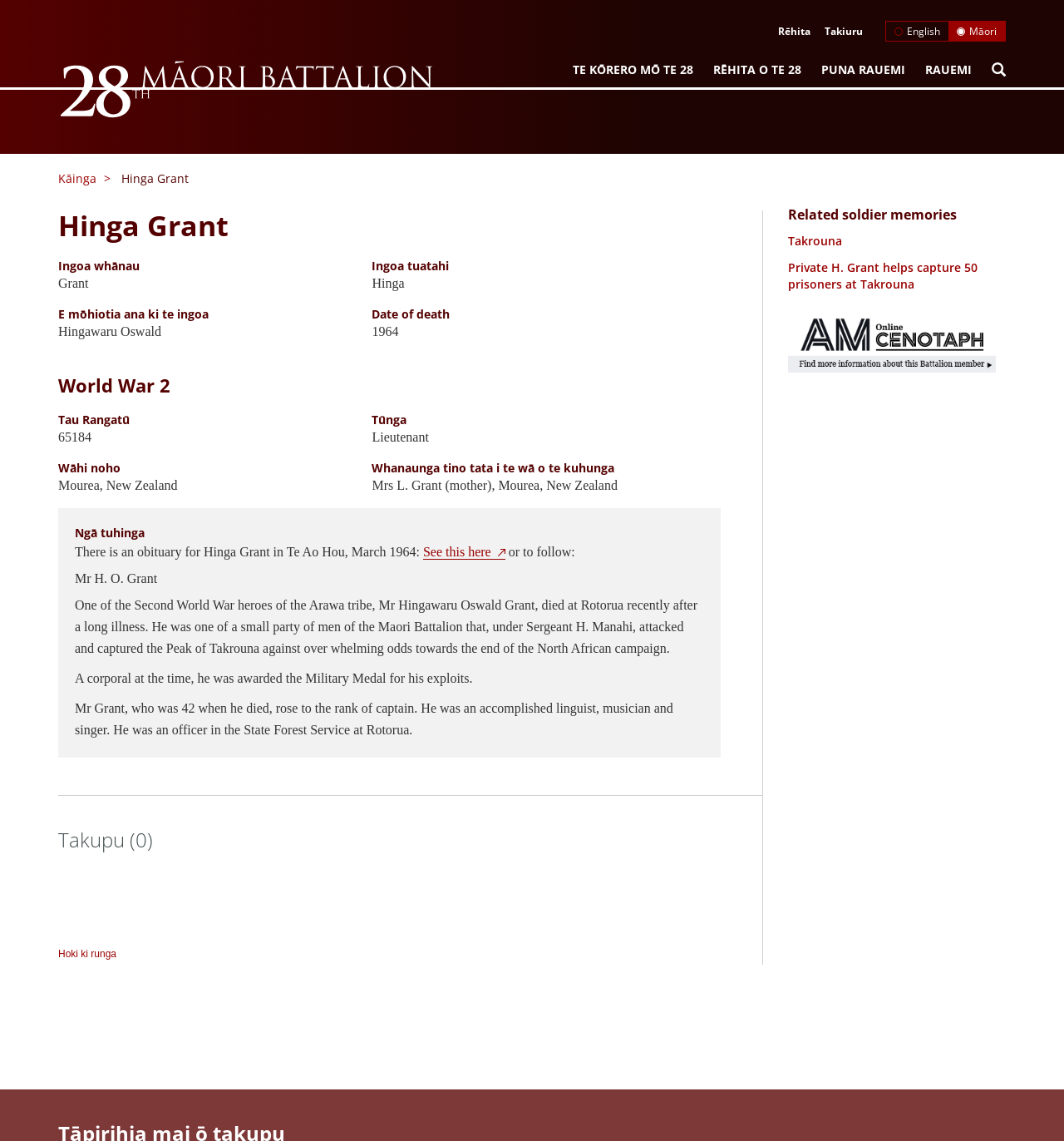For the element described, predict the bounding box coordinates as (top-left x, top-left y, bottom-right x, bottom-right y). All values should be between 0 and 1. Element description: Hoki ki runga

[0.055, 0.831, 0.109, 0.841]